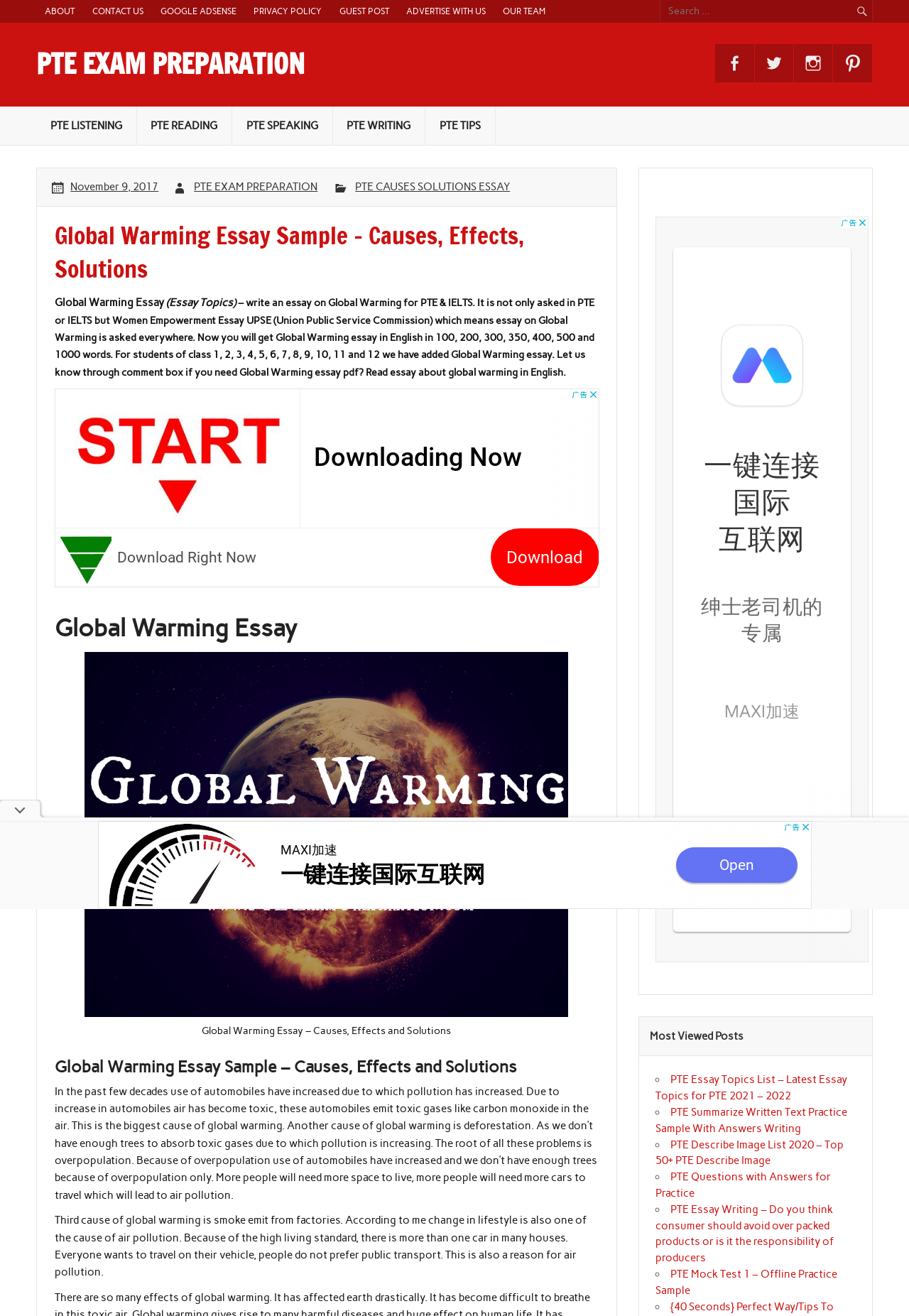Please identify the bounding box coordinates of where to click in order to follow the instruction: "search for something".

[0.726, 0.0, 0.96, 0.016]